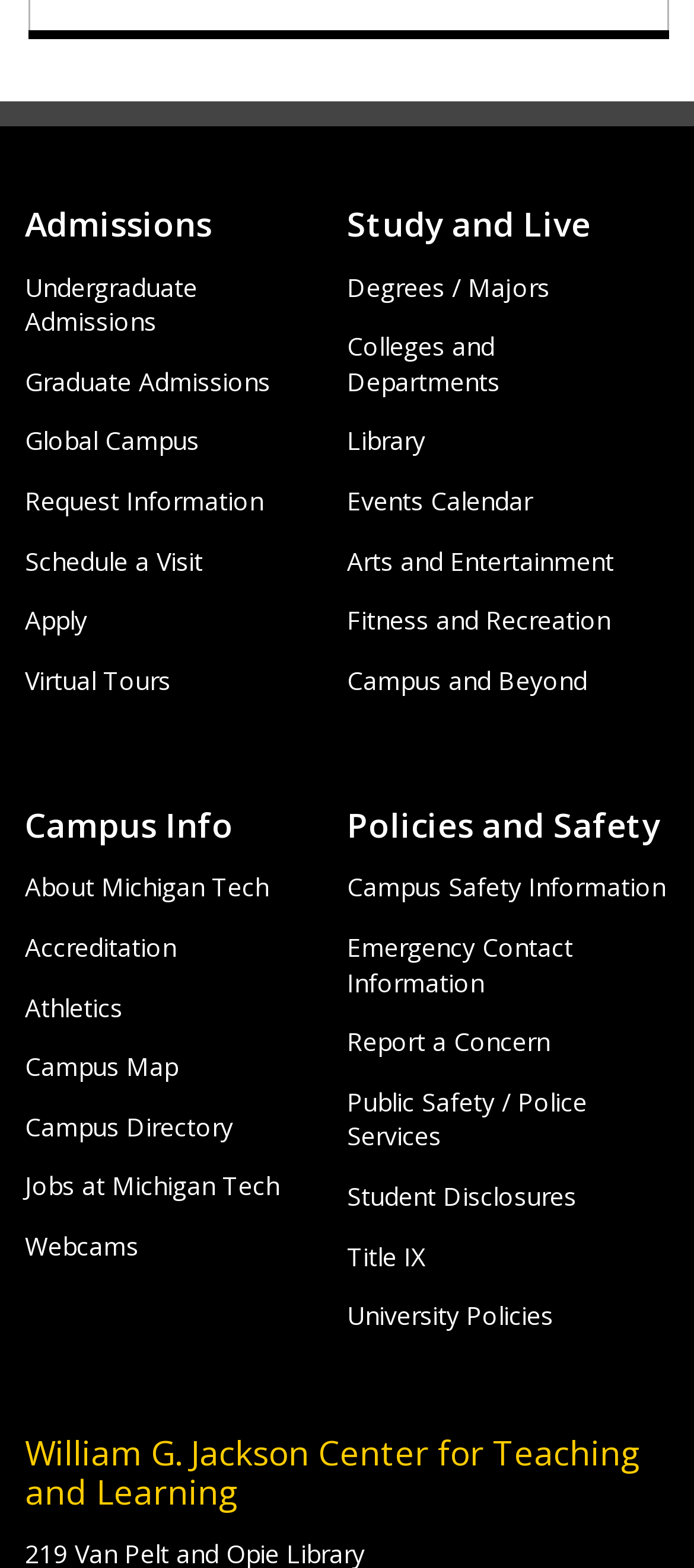Locate the bounding box coordinates of the UI element described by: "Emergency Contact Information". Provide the coordinates as four float numbers between 0 and 1, formatted as [left, top, right, bottom].

[0.5, 0.593, 0.826, 0.637]